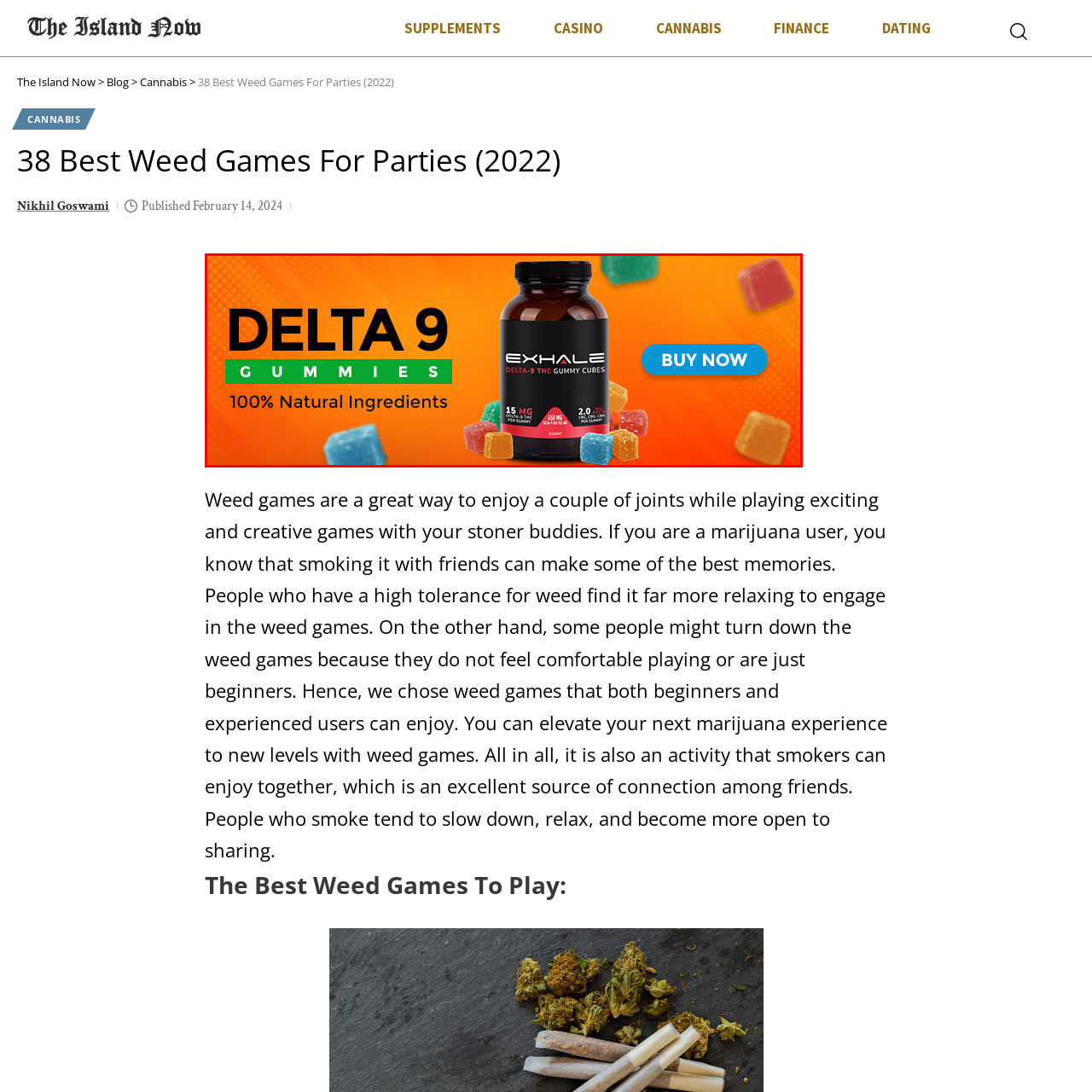What is the background color of the image?
Please look at the image marked with a red bounding box and provide a one-word or short-phrase answer based on what you see.

Bright orange gradient